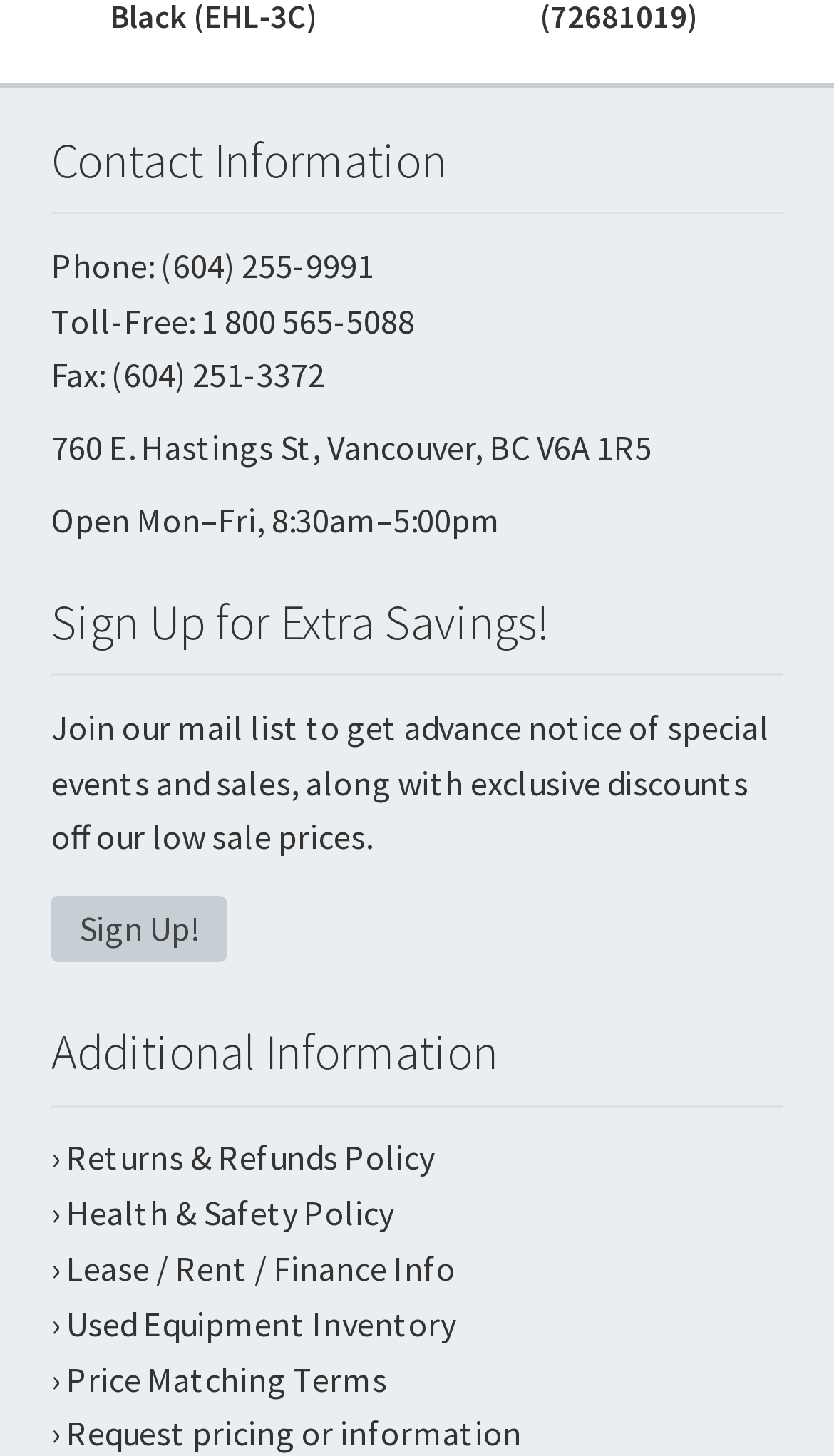Please provide a detailed answer to the question below based on the screenshot: 
What is the phone number of the company?

The phone number of the company can be found in the 'Contact Information' section, which is located at the top of the webpage. The 'Phone: (604) 255-9991' link is the first element in this section.